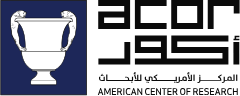What languages are used in the logo's text?
Respond to the question with a single word or phrase according to the image.

Arabic and English